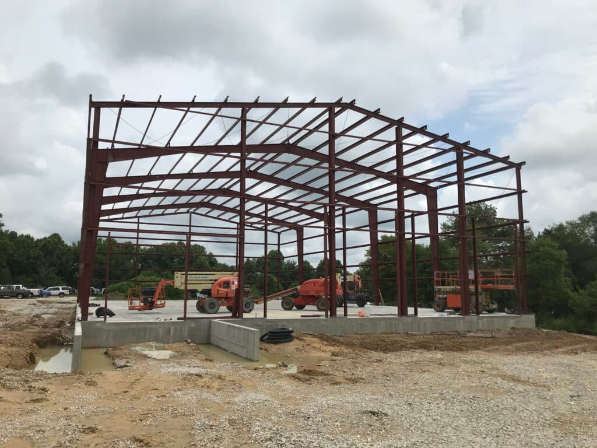Answer the following query with a single word or phrase:
What is the ground composed of?

Gravel and dirt